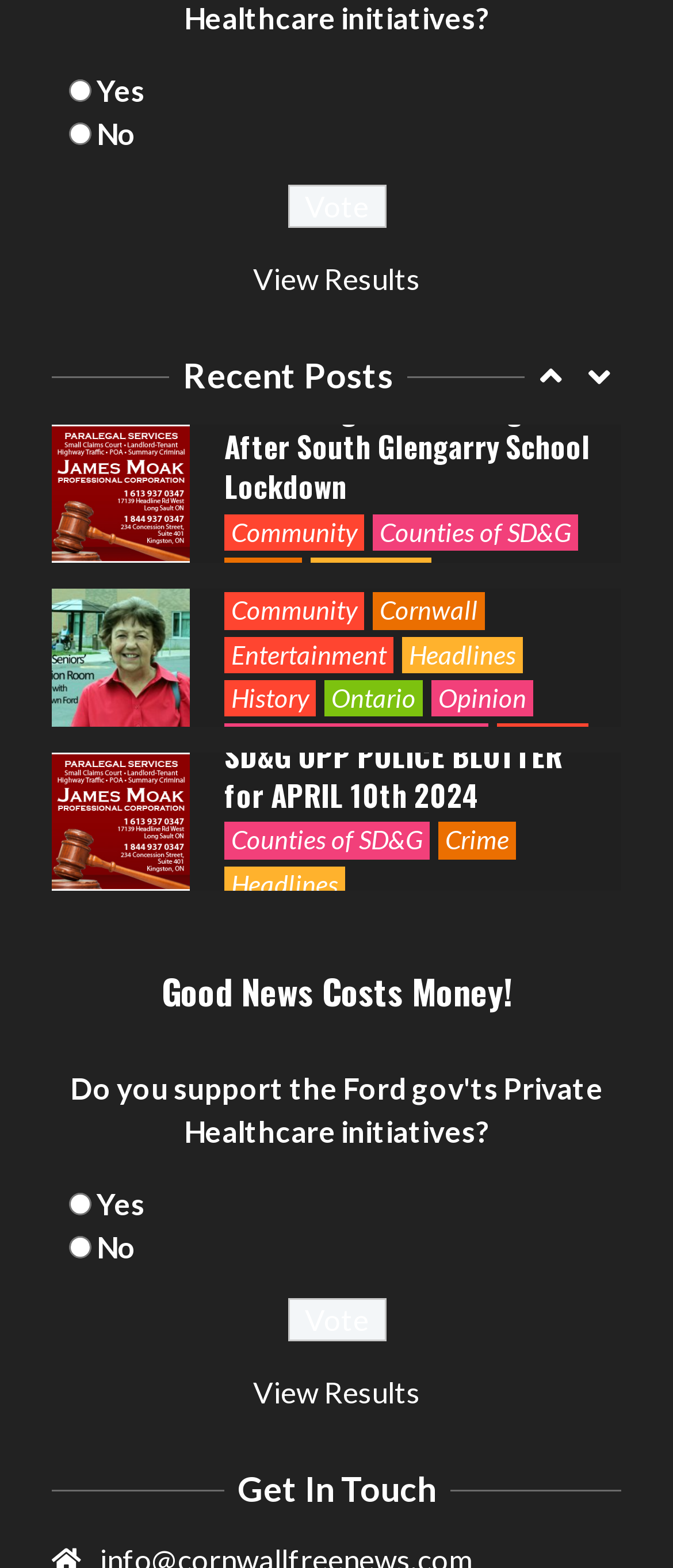Identify the coordinates of the bounding box for the element that must be clicked to accomplish the instruction: "Read OPP Charge Scarborough Man After South Glengarry School Lockdown".

[0.333, 0.144, 0.897, 0.219]